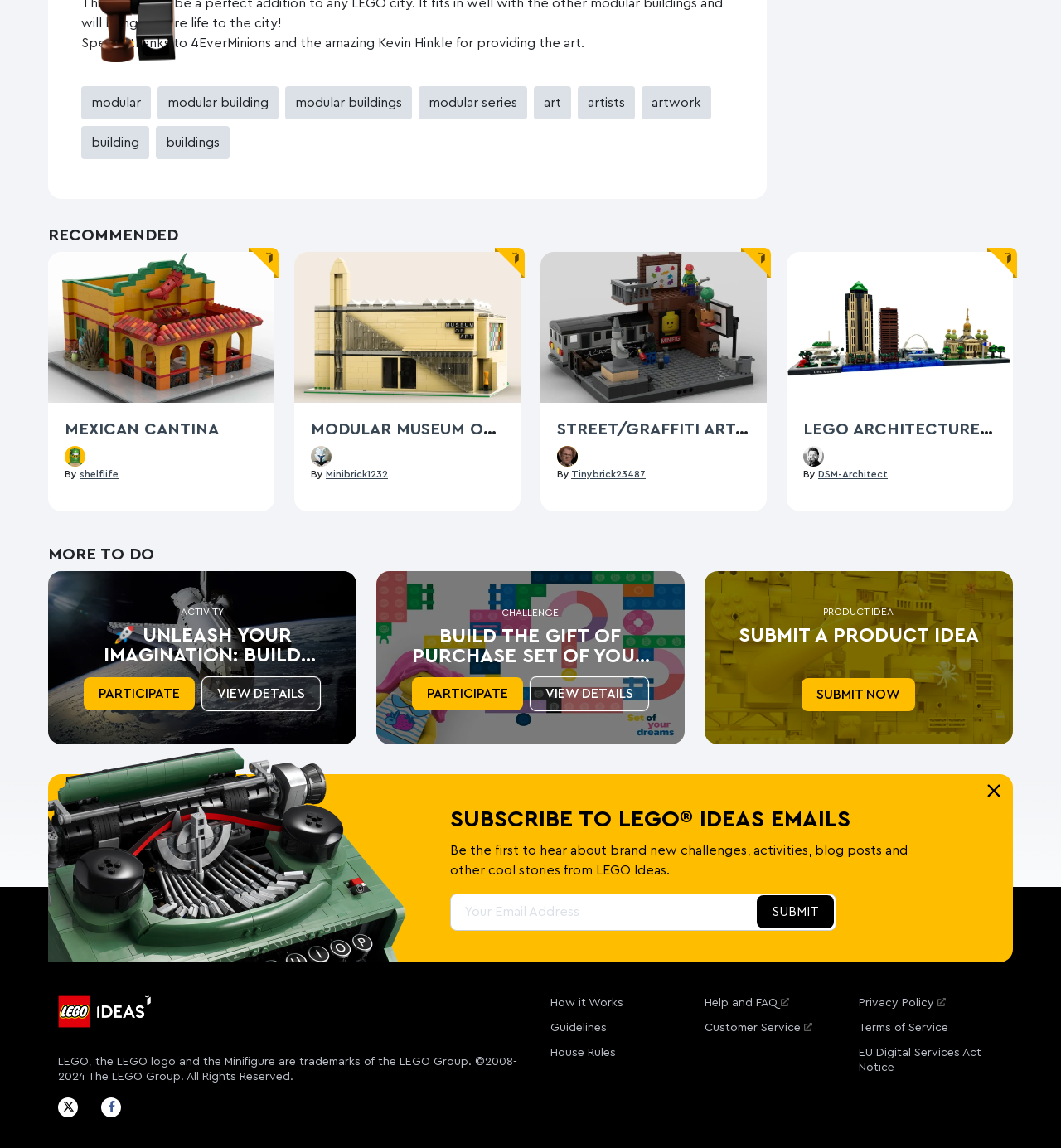Please provide a brief answer to the question using only one word or phrase: 
What is the theme of the first recommended item?

Mexican Cantina